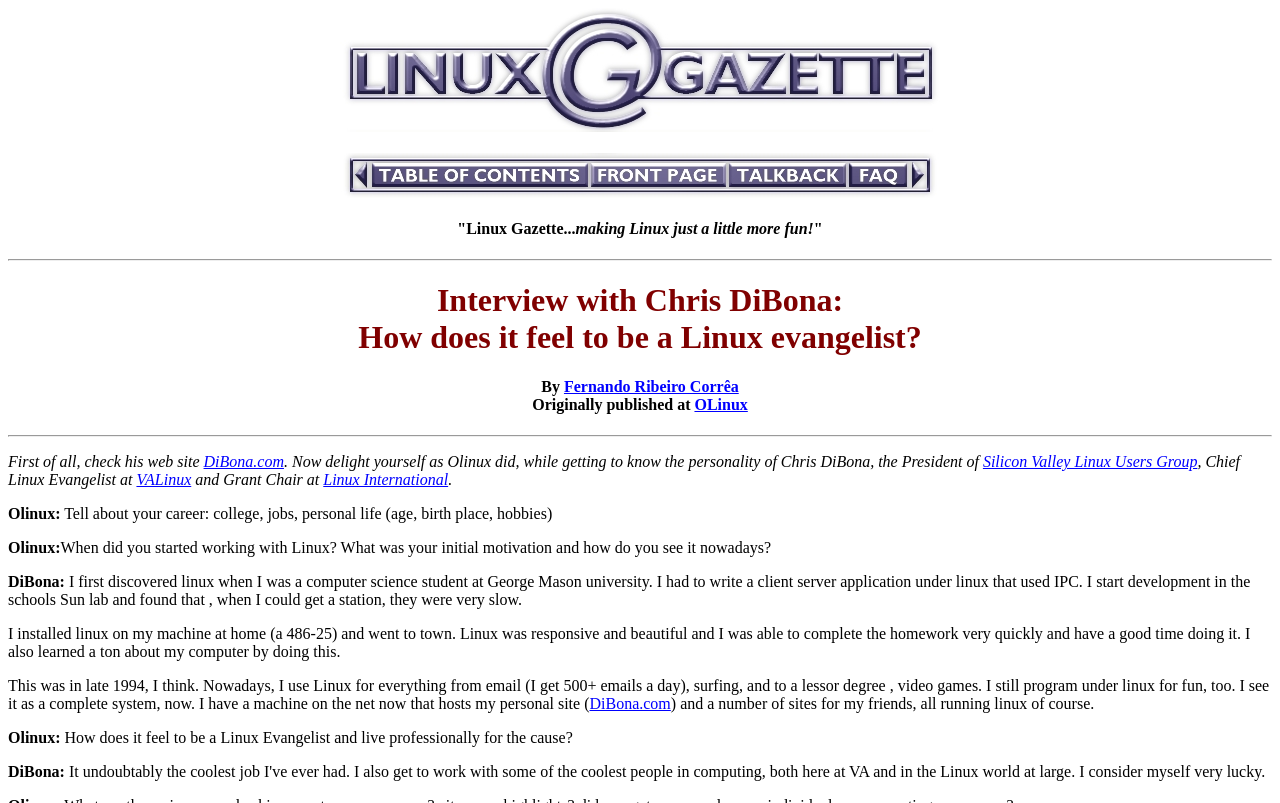Kindly provide the bounding box coordinates of the section you need to click on to fulfill the given instruction: "Go to LINUX GAZETTE".

[0.006, 0.01, 0.994, 0.164]